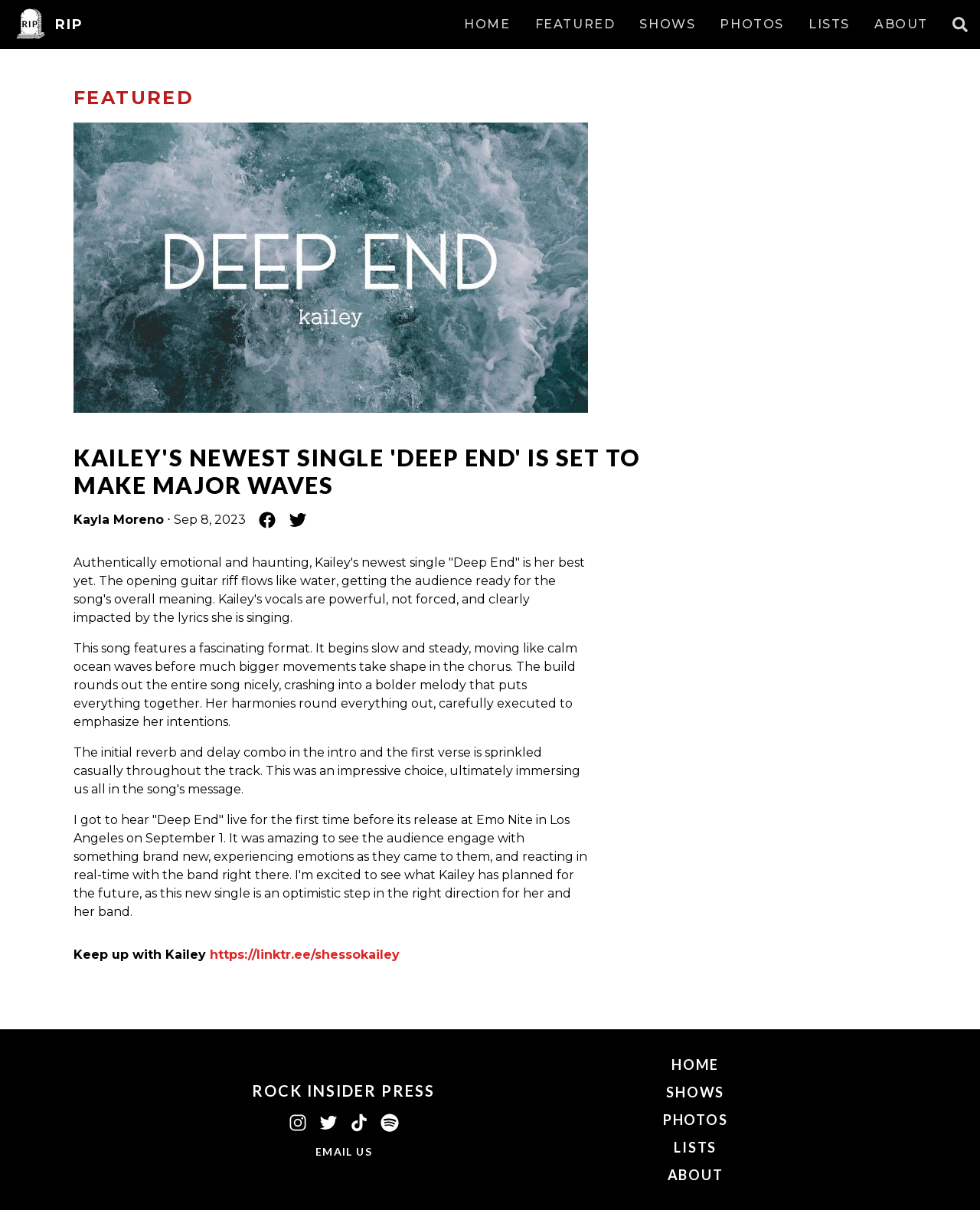Produce an extensive caption that describes everything on the webpage.

This webpage is about Kailey's newest single "Deep End". At the top left corner, there is a RIP logo image with a heading "RIP" next to it. Below the logo, there are several links to different sections of the website, including "HOME", "FEATURED", "SHOWS", "PHOTOS", "LISTS", and "ABOUT". 

On the right side of the top section, there is a button with an image, but no text. 

The main content of the webpage is divided into sections. The first section has a heading "FEATURED" and a featured image below it. The next section has a heading with the title of the single "KAILEY'S NEWEST SINGLE 'DEEP END' IS SET TO MAKE MAJOR WAVES" and a subheading with the author's name and date "Kayla Moreno · Sep 8, 2023". Below the subheading, there are two buttons with Facebook and Twitter icons. 

The main article is divided into four paragraphs. The first paragraph describes the single as "authentically emotional and haunting" and praises Kailey's vocals. The second paragraph analyzes the song's format, describing it as starting slow and building up to a bolder melody. The third paragraph is a personal account of experiencing the song live at Emo Nite in Los Angeles. The fourth paragraph is a brief conclusion, expressing excitement for Kailey's future plans.

Below the article, there is a link to keep up with Kailey, which leads to her Linktree page.

At the bottom of the webpage, there is a section with the website's name "ROCK INSIDER PRESS" and several links with images, but no text. There are also links to "EMAIL US" and to different sections of the website, including "HOME", "SHOWS", "PHOTOS", "LISTS", and "ABOUT".